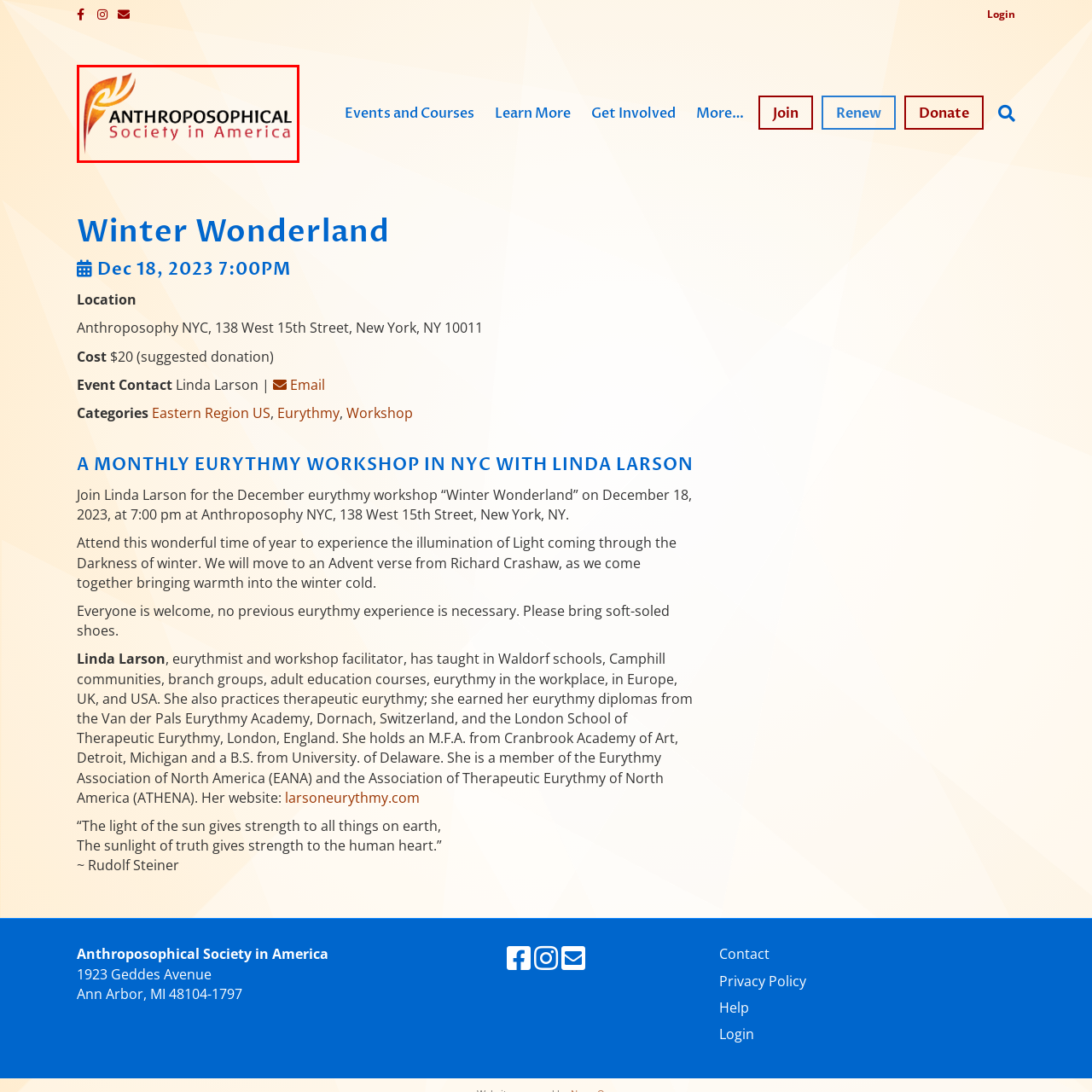Write a comprehensive caption detailing the image within the red boundary.

The image features the logo of the Anthroposophical Society in America. The design incorporates a stylized flame-like element in warm hues of orange and red, symbolizing warmth and enlightenment. The text "ANTHROPOSOPHICAL" is prominently displayed in bold, black letters, while "Society in America" is presented in a smaller, red font beneath it. This logo represents the organization's commitment to promoting anthroposophy, a philosophy founded by Rudolf Steiner that emphasizes the development of the human spirit and the pursuit of knowledge through holistic approaches. The background is softly illuminated, enhancing the friendly and inviting nature of the society’s mission.